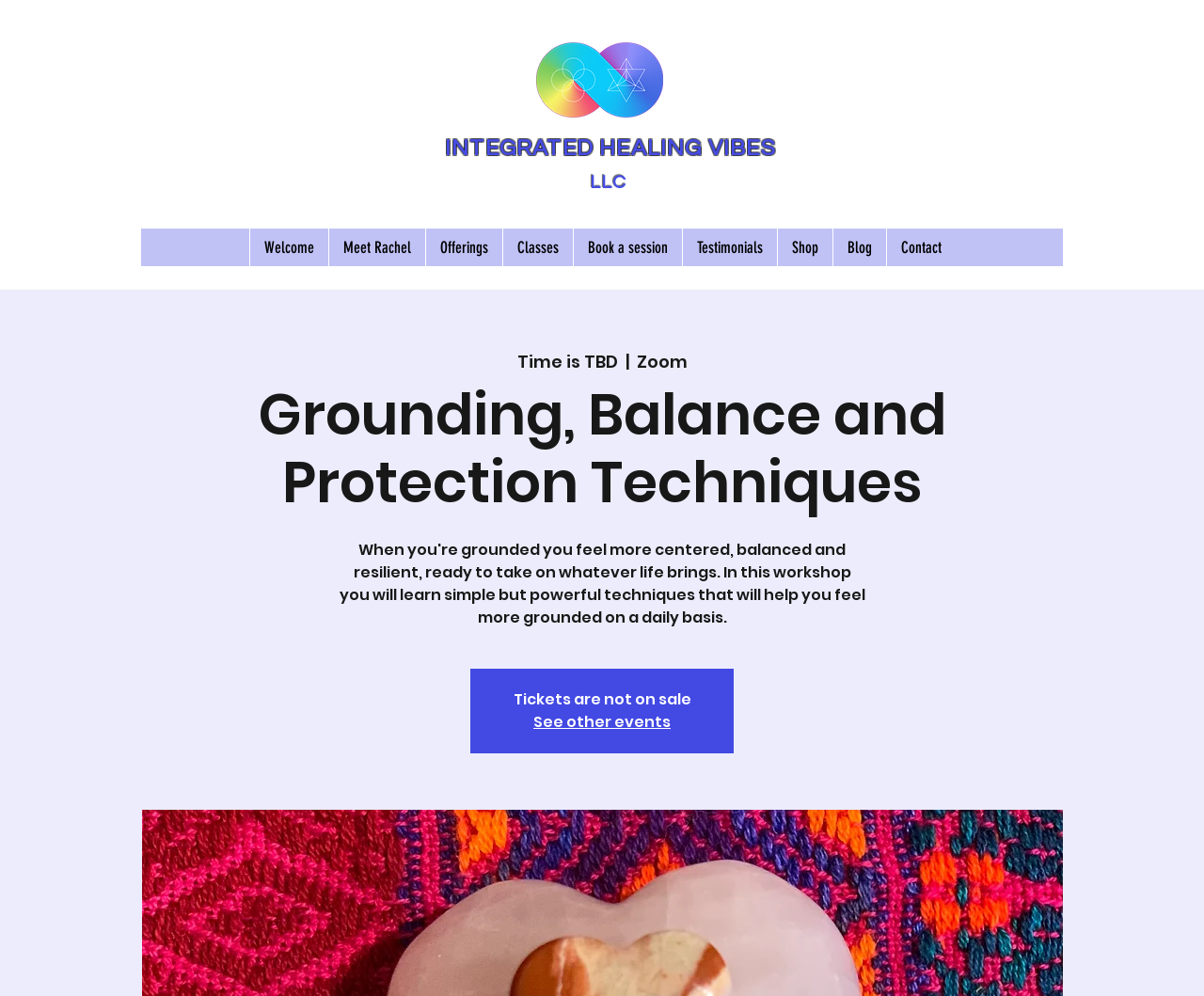Kindly provide the bounding box coordinates of the section you need to click on to fulfill the given instruction: "View the blog".

[0.691, 0.229, 0.736, 0.267]